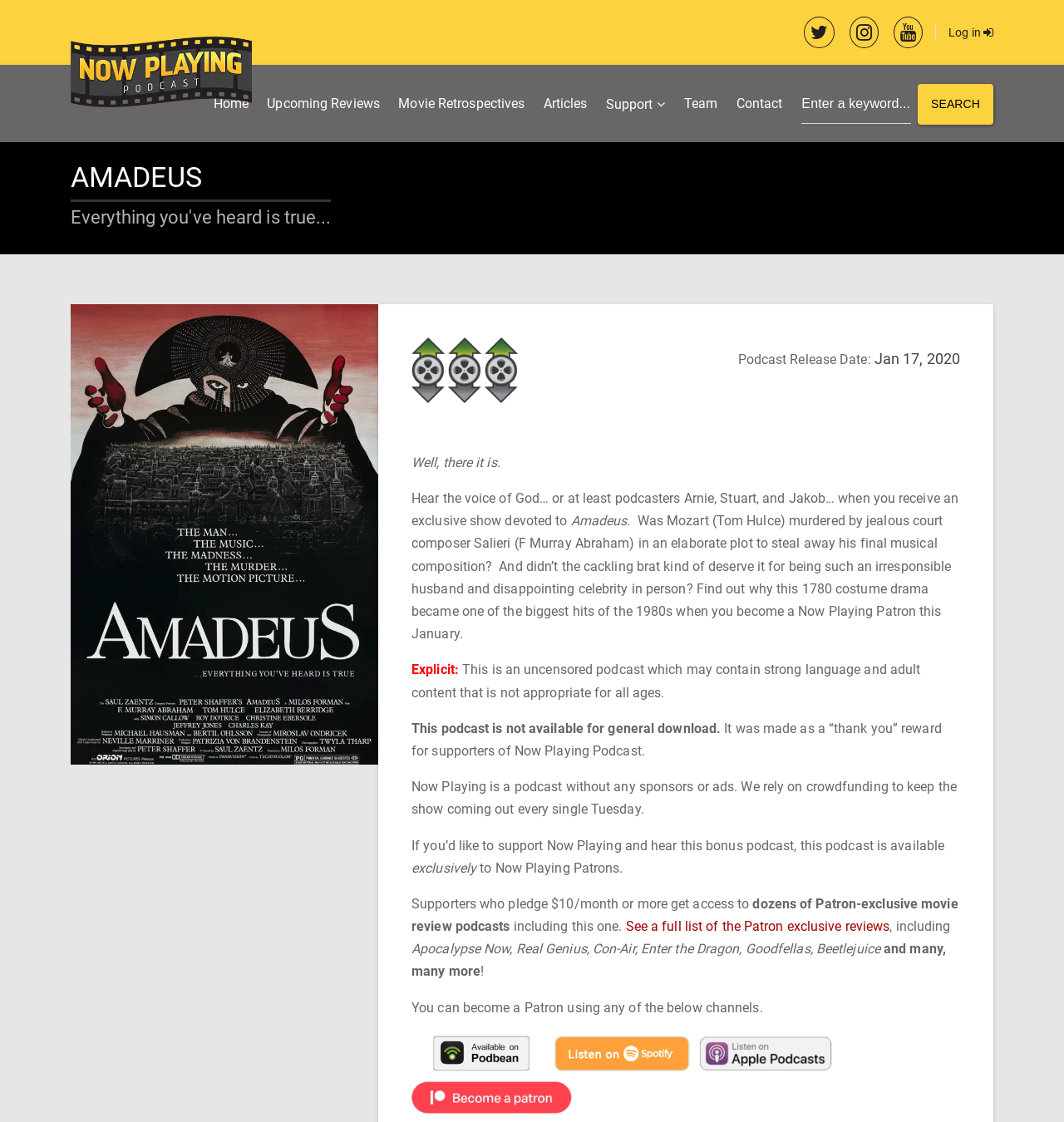Using the details in the image, give a detailed response to the question below:
How many Patron-exclusive reviews are available?

The number of Patron-exclusive reviews available can be found in the text 'Supporters who pledge $10/month or more get access to dozens of Patron-exclusive movie review podcasts'.